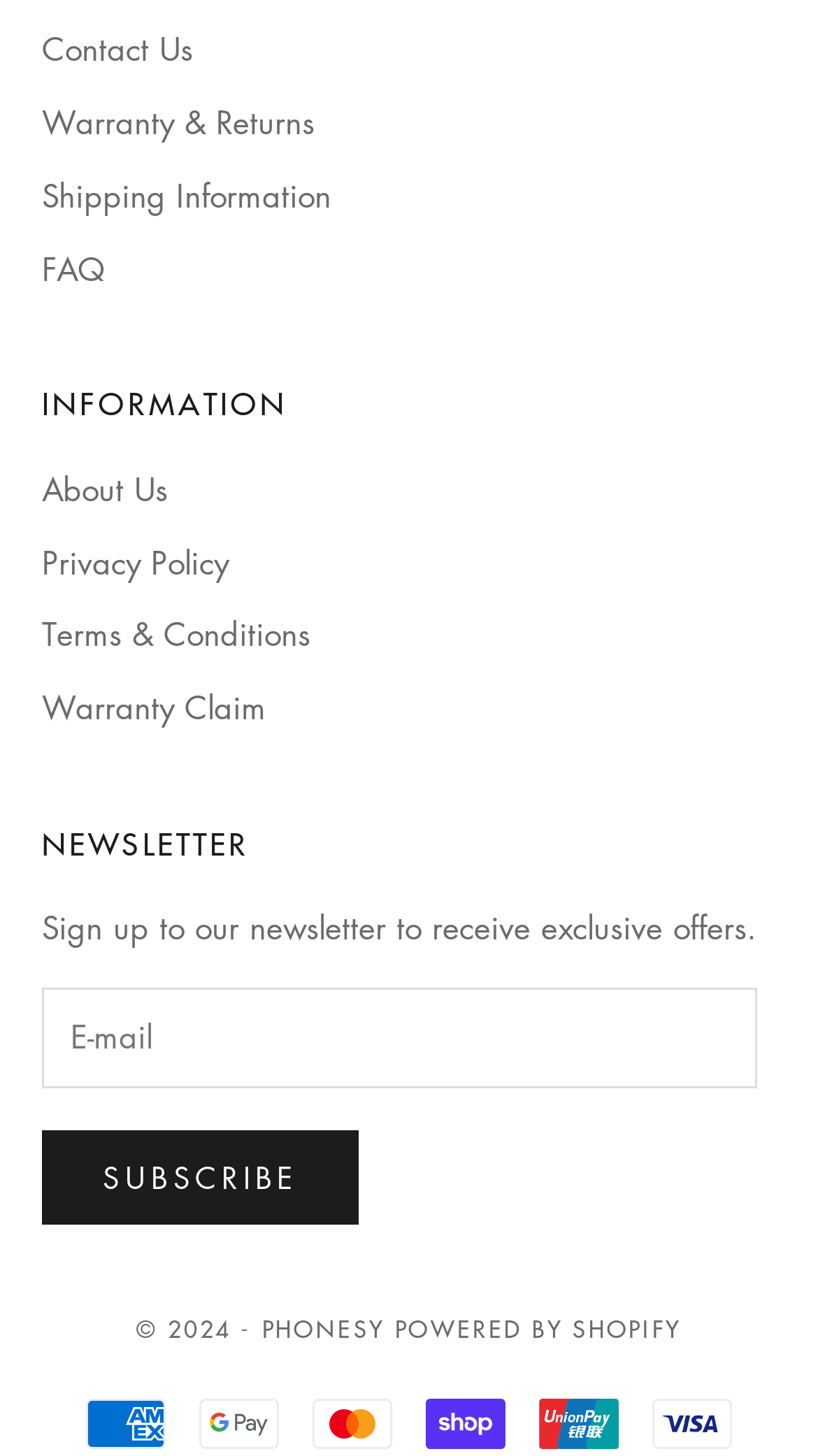Identify the bounding box coordinates of the area you need to click to perform the following instruction: "View About Us".

[0.051, 0.321, 0.205, 0.35]